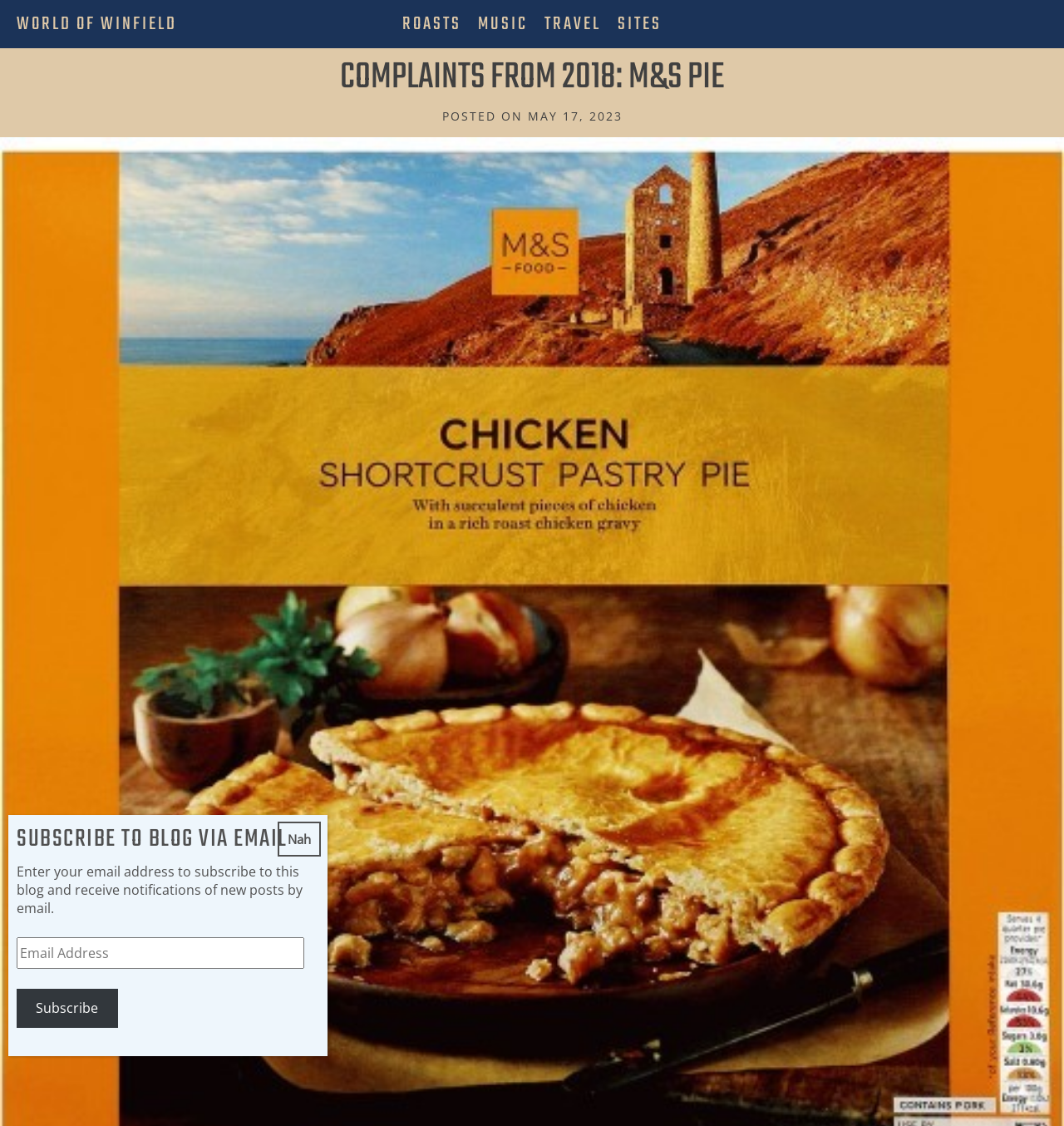Please identify the bounding box coordinates of the element's region that should be clicked to execute the following instruction: "Click on the ROASTS link". The bounding box coordinates must be four float numbers between 0 and 1, i.e., [left, top, right, bottom].

[0.378, 0.004, 0.434, 0.039]